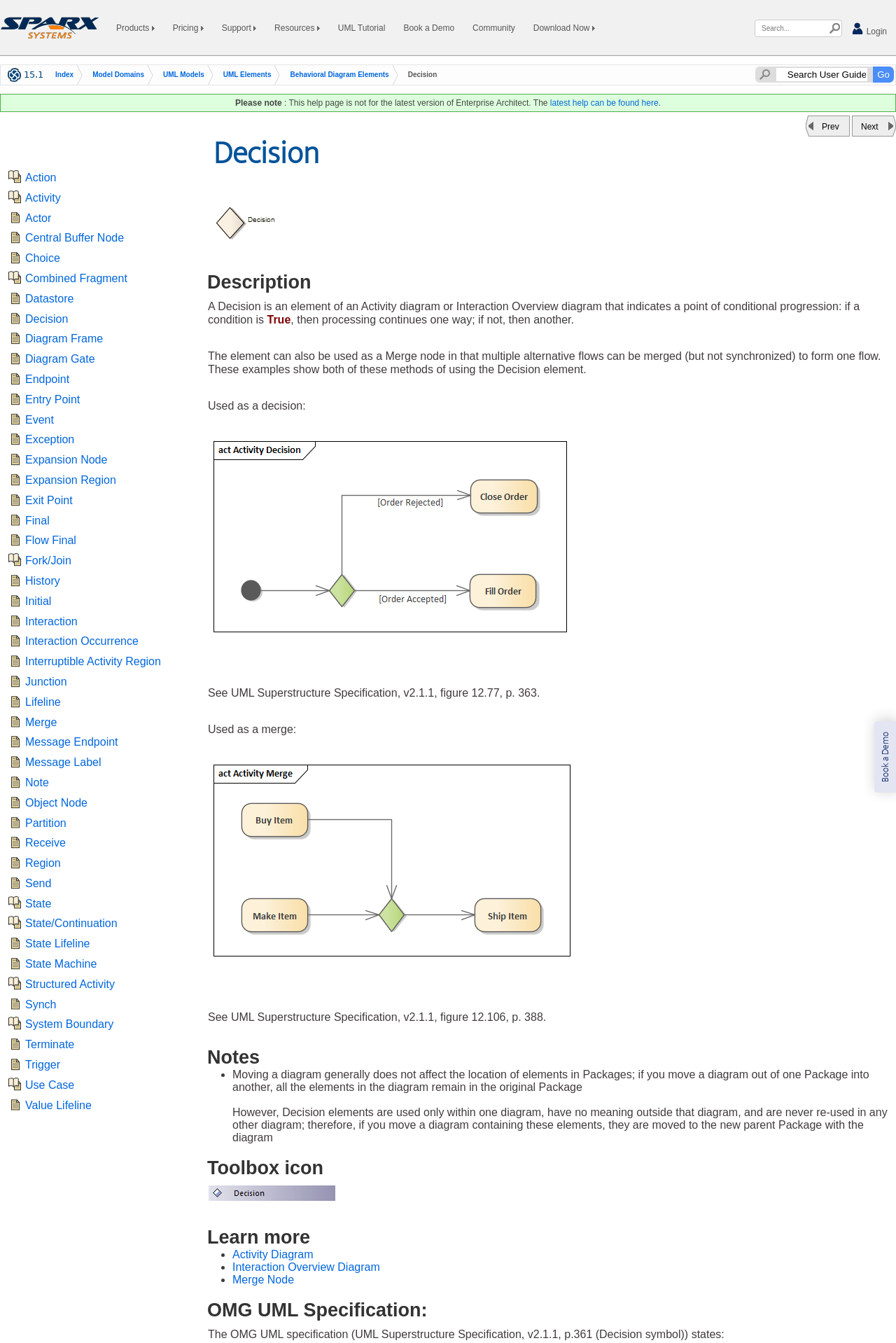What is the difference between using a Decision element as a decision and as a merge?
Answer the question in as much detail as possible.

When used as a decision, the Decision element indicates a point of conditional progression, whereas when used as a merge, it allows multiple alternative flows to be merged into one flow.